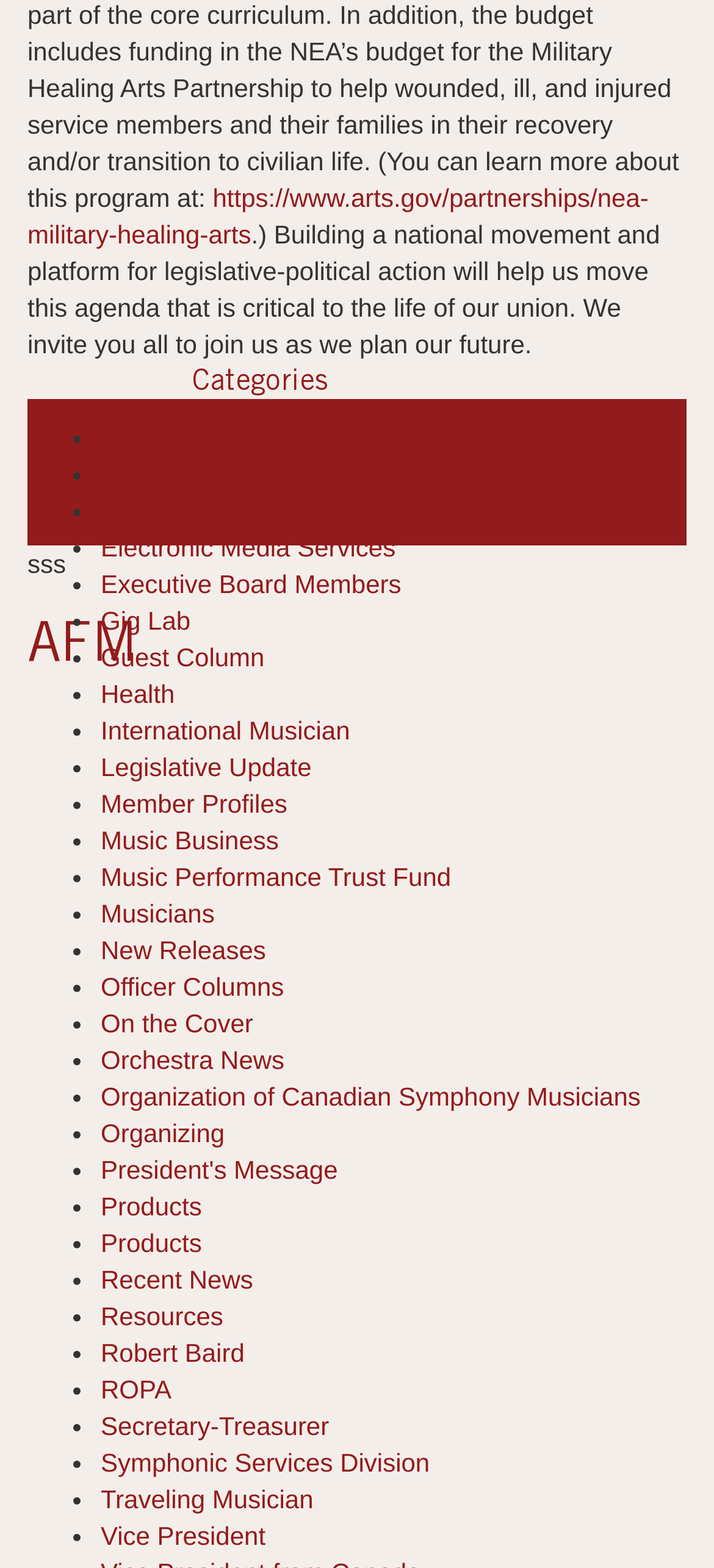Specify the bounding box coordinates of the area that needs to be clicked to achieve the following instruction: "Check the news about Orchestra".

[0.141, 0.666, 0.398, 0.685]